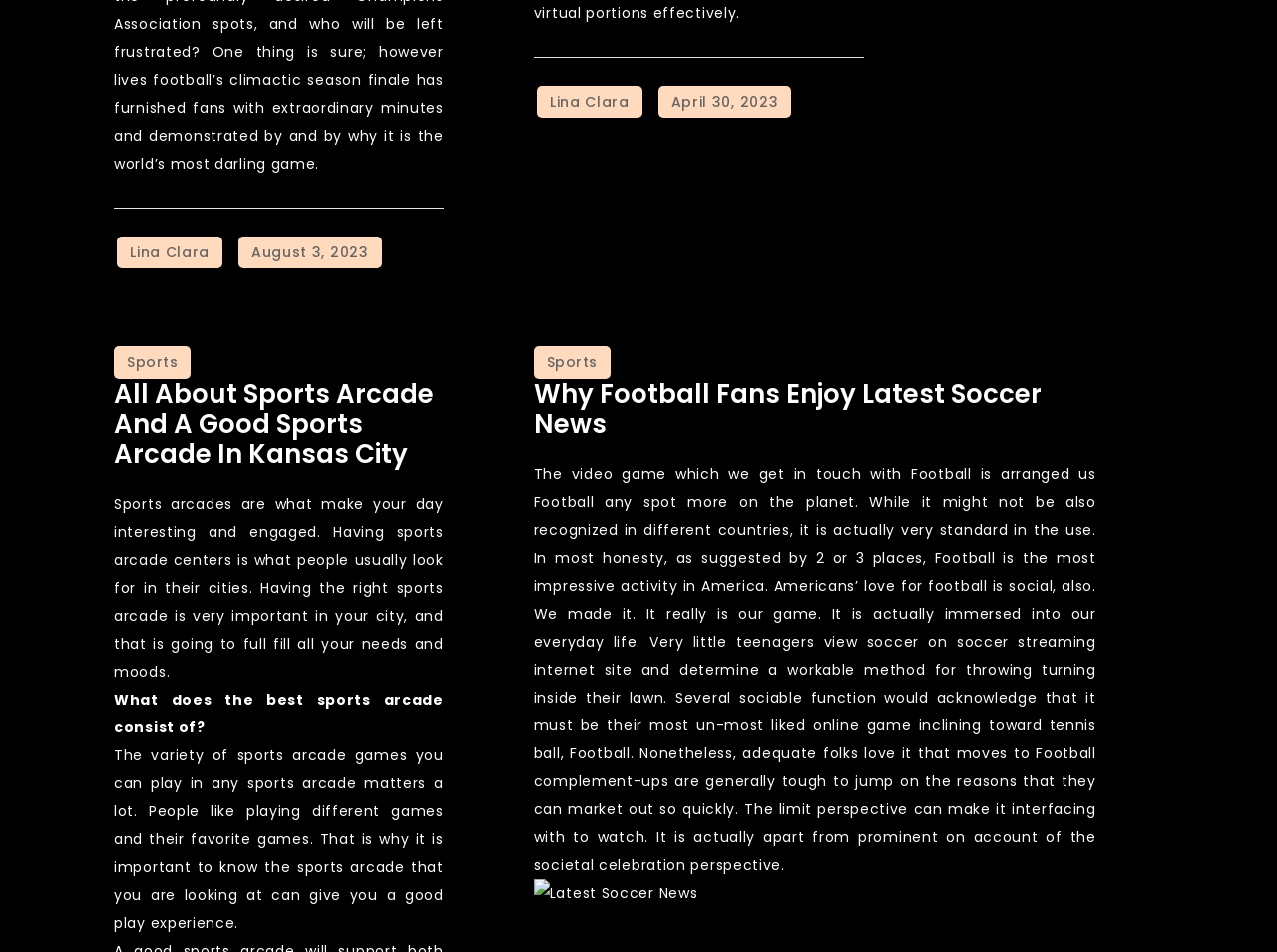Please provide a detailed answer to the question below based on the screenshot: 
What is the name of the author?

The author's name is mentioned in the link 'Lina Clara' at the top of the webpage, which suggests that Lina Clara is the author of the content on this webpage.